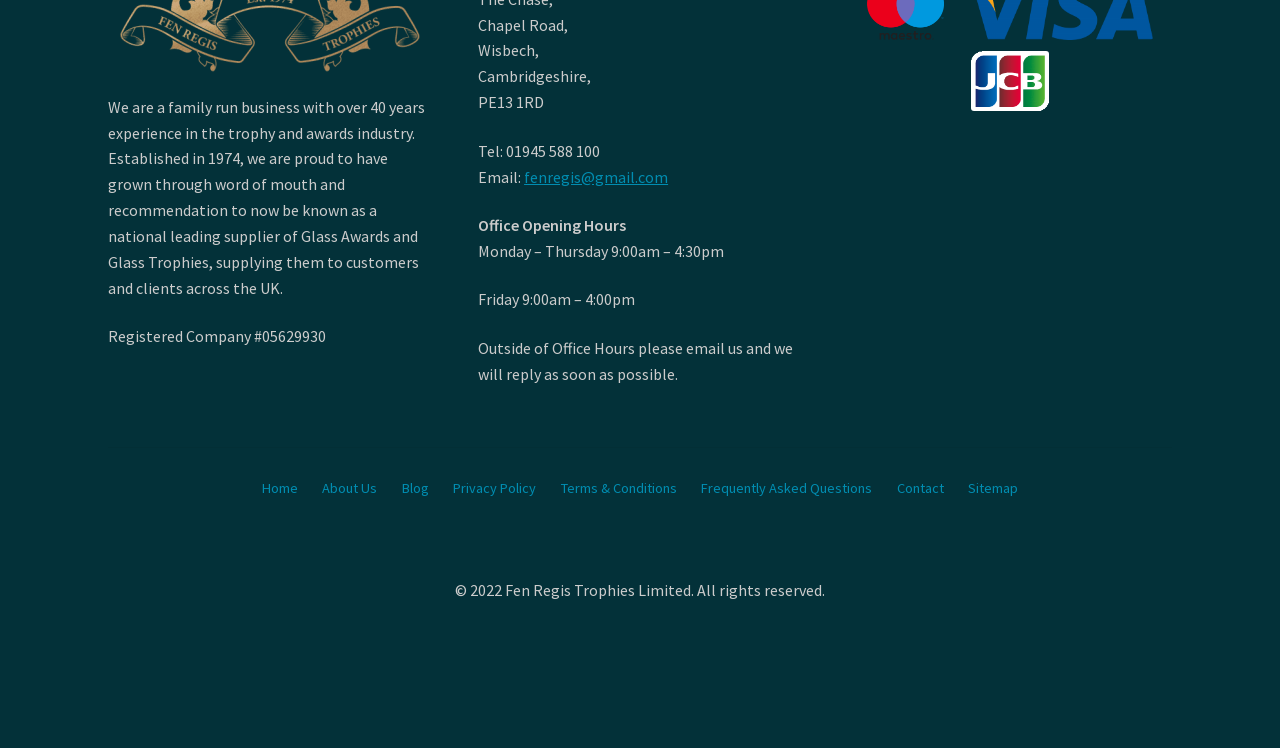Determine the bounding box for the UI element as described: "fenregis@gmail.com". The coordinates should be represented as four float numbers between 0 and 1, formatted as [left, top, right, bottom].

[0.409, 0.419, 0.522, 0.445]